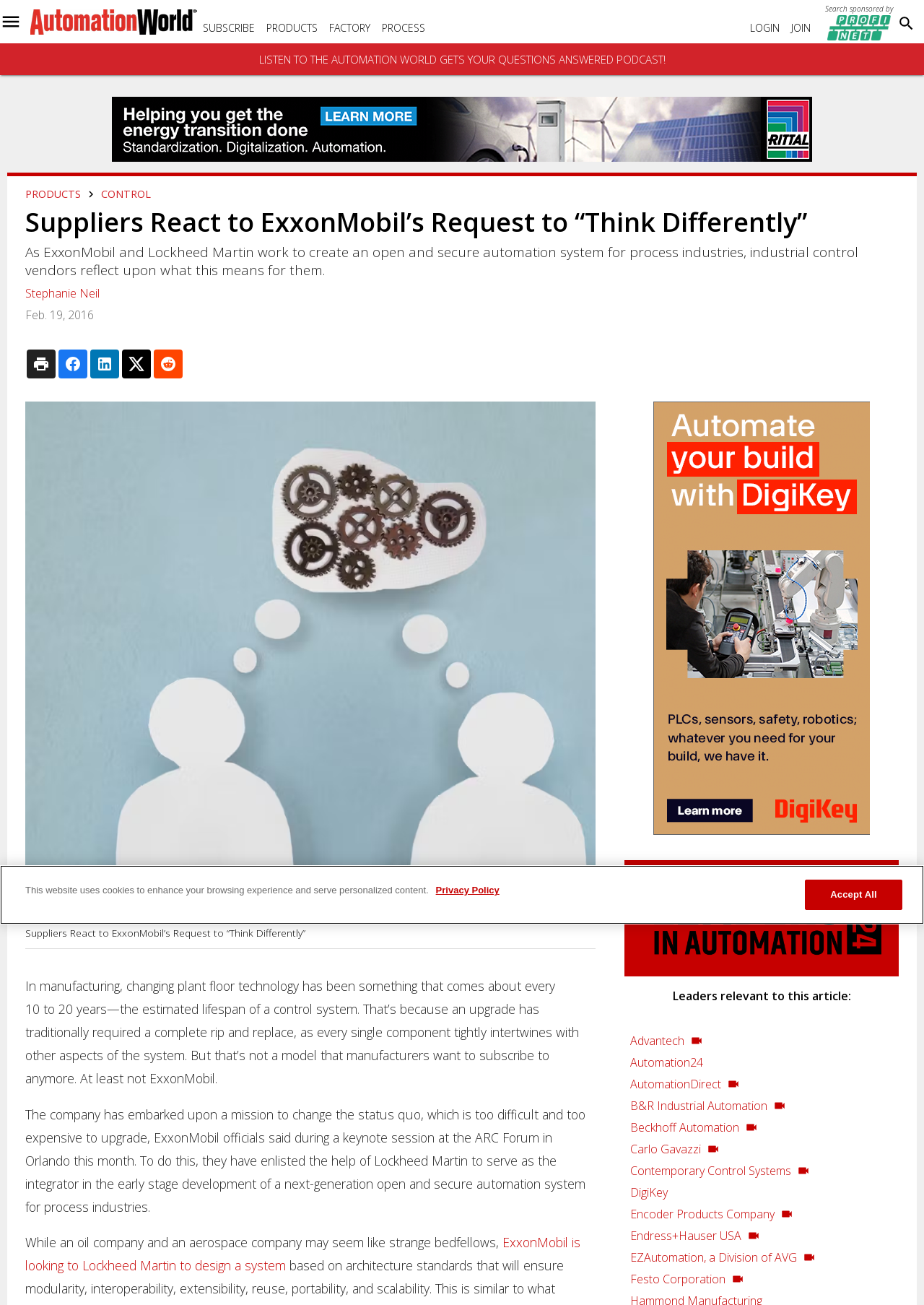Locate the bounding box coordinates of the element that should be clicked to execute the following instruction: "Click on the 'PRODUCTS' link".

[0.027, 0.143, 0.088, 0.154]